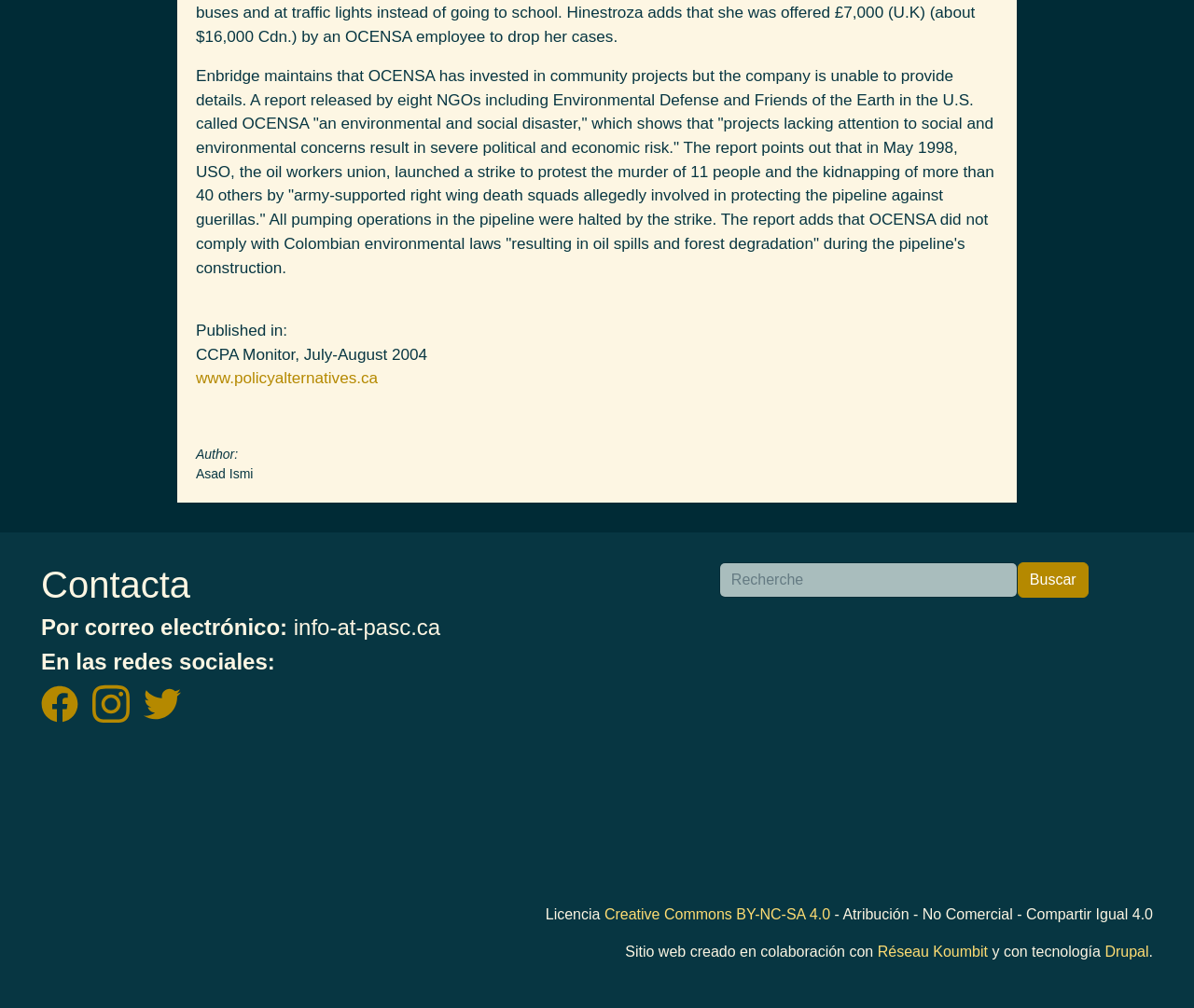Pinpoint the bounding box coordinates of the element to be clicked to execute the instruction: "Check the Creative Commons license".

[0.506, 0.899, 0.695, 0.915]